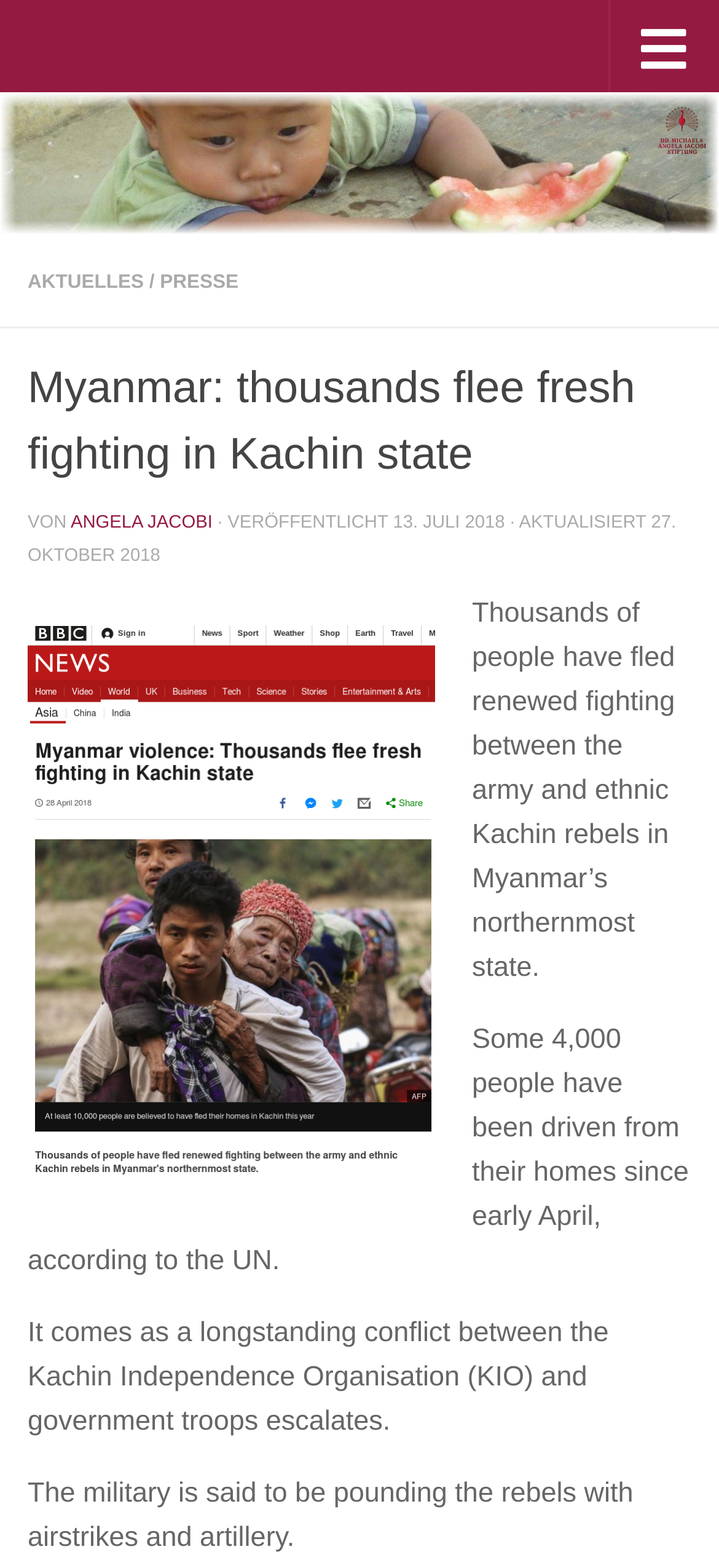What is the location of the conflict?
Please use the image to deliver a detailed and complete answer.

The location of the conflict can be determined by reading the heading 'Myanmar: thousands flee fresh fighting in Kachin state' which indicates that the conflict is taking place in Myanmar, specifically in the Kachin state.